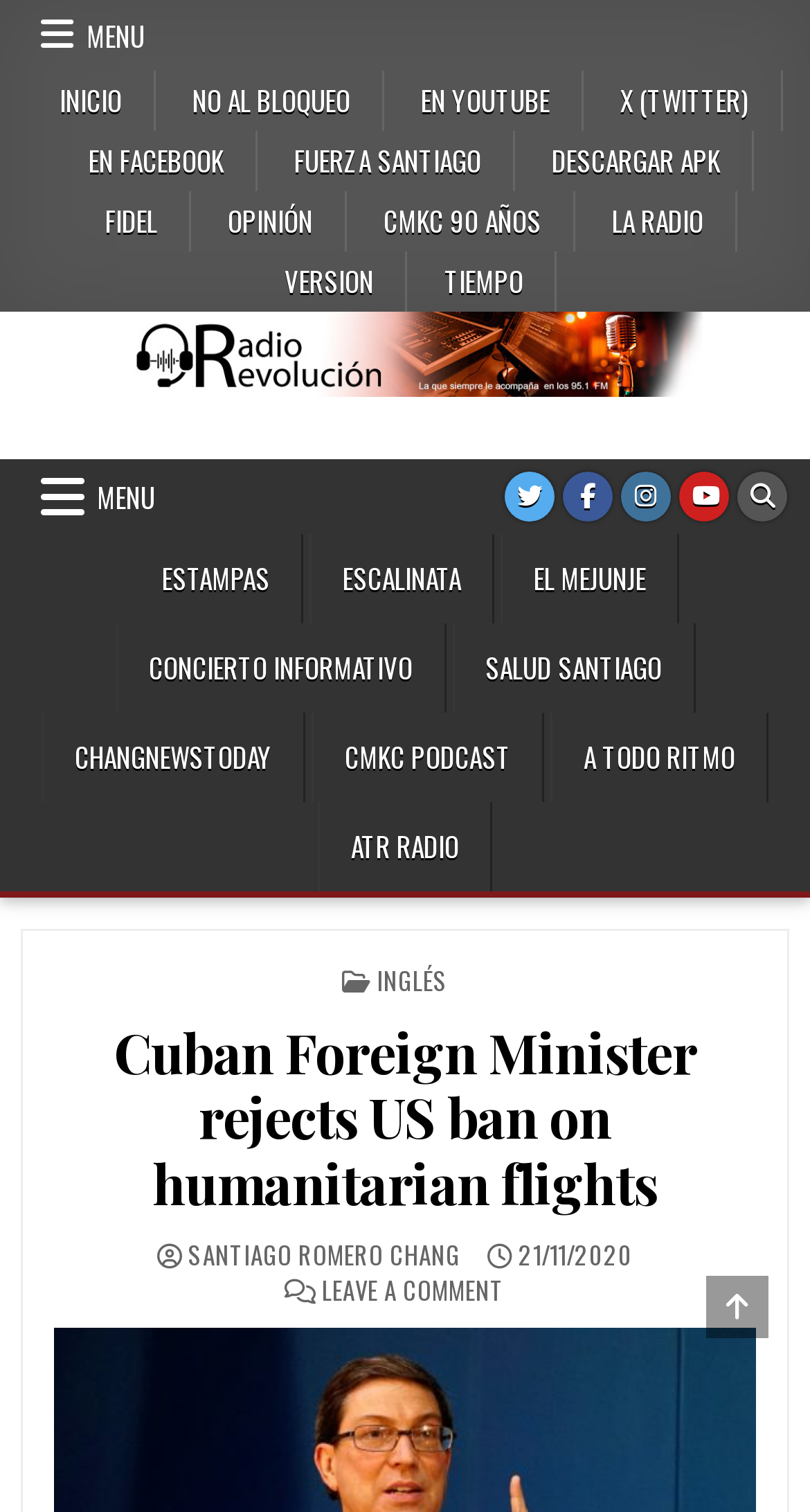When was the article published?
Using the visual information, answer the question in a single word or phrase.

21/11/2020